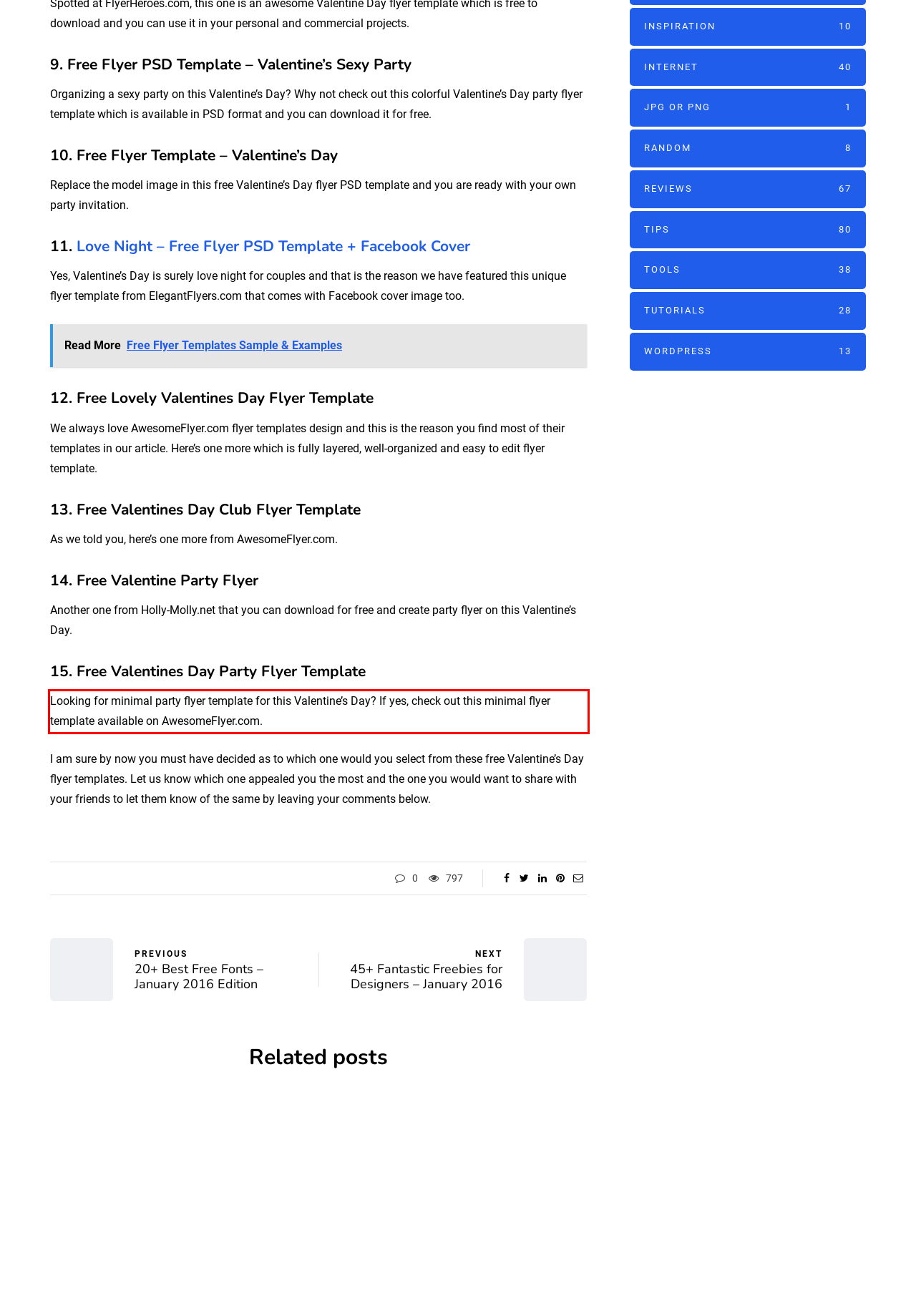You have a webpage screenshot with a red rectangle surrounding a UI element. Extract the text content from within this red bounding box.

Looking for minimal party flyer template for this Valentine’s Day? If yes, check out this minimal flyer template available on AwesomeFlyer.com.